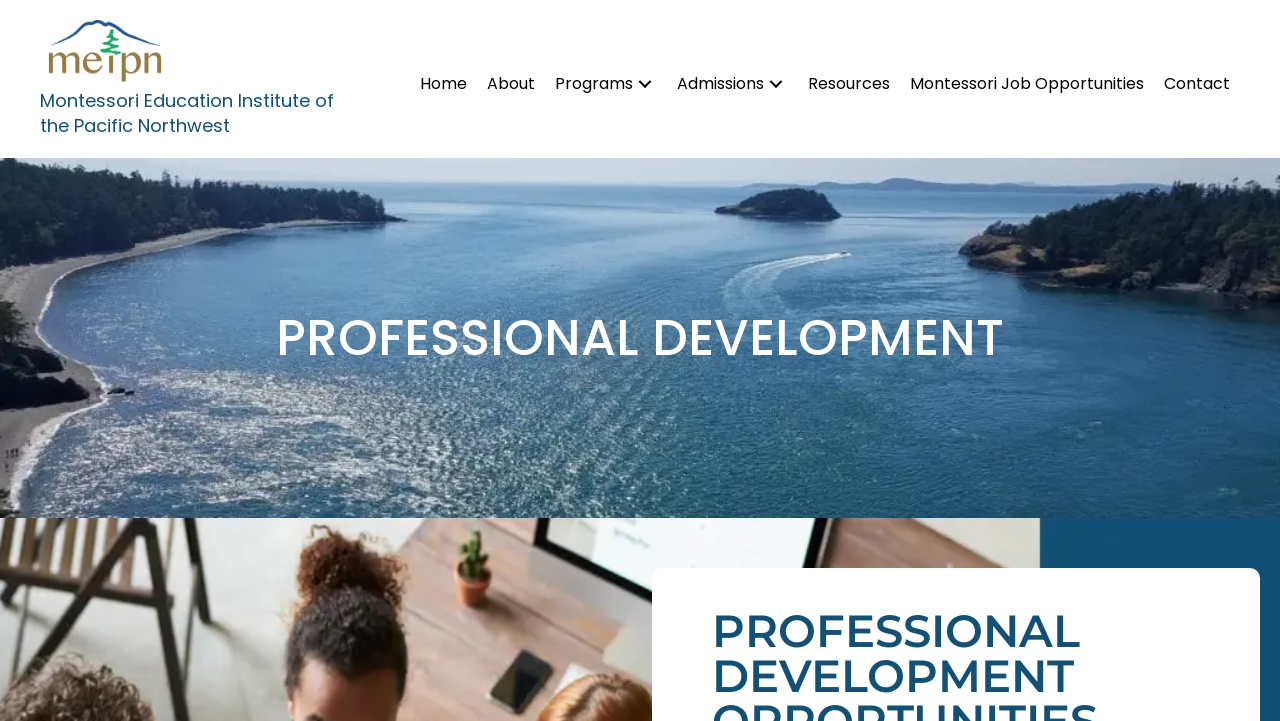Utilize the information from the image to answer the question in detail:
How many submenu items are there under the 'Programs' menu?

The number of submenu items under the 'Programs' menu can be found by looking at the button element with the text 'Programs: submenu'. Since the button is not expanded, we can assume that there is only one submenu item.